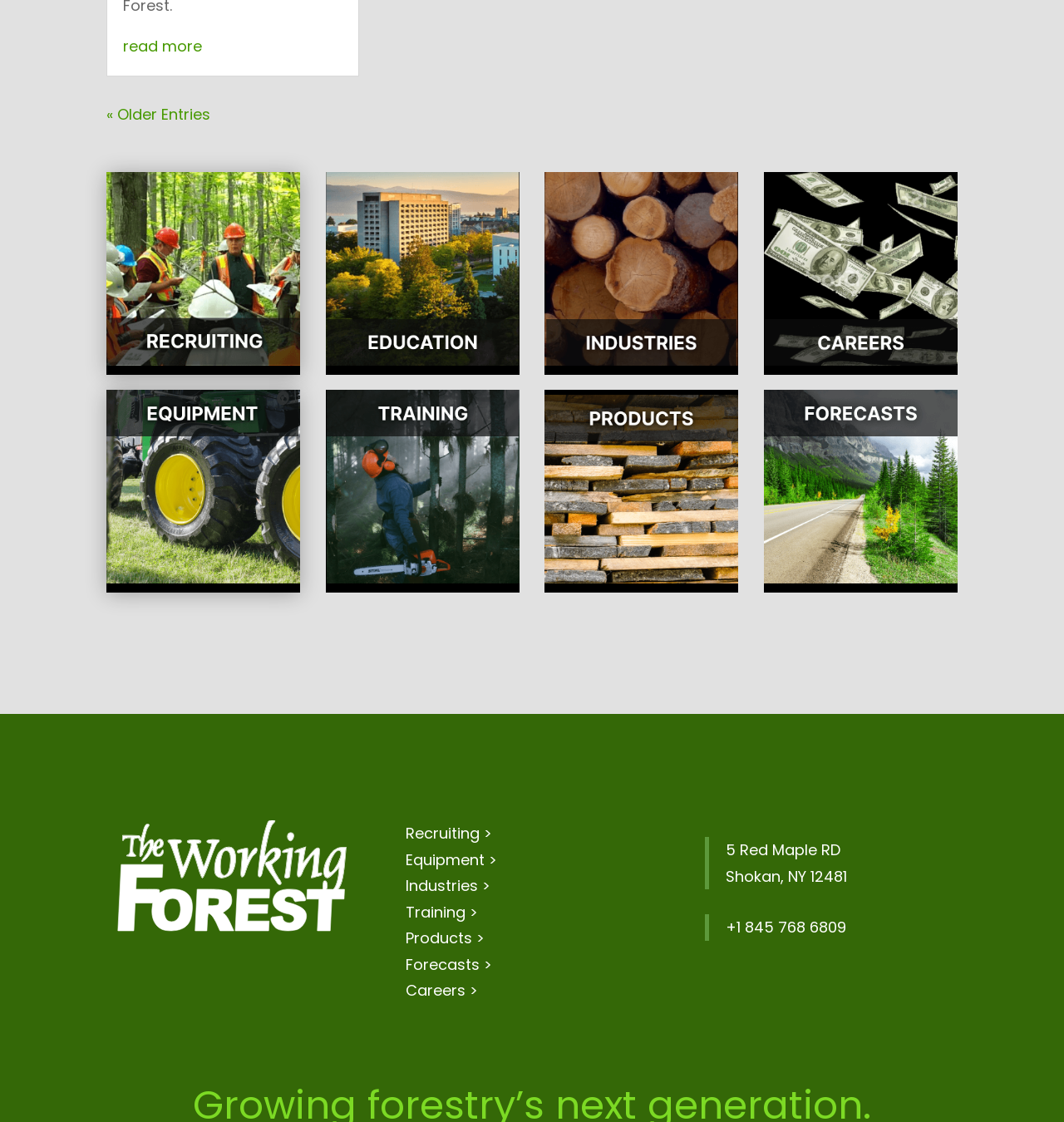What is the purpose of the 'read more' link?
Please provide a single word or phrase as the answer based on the screenshot.

To read more content